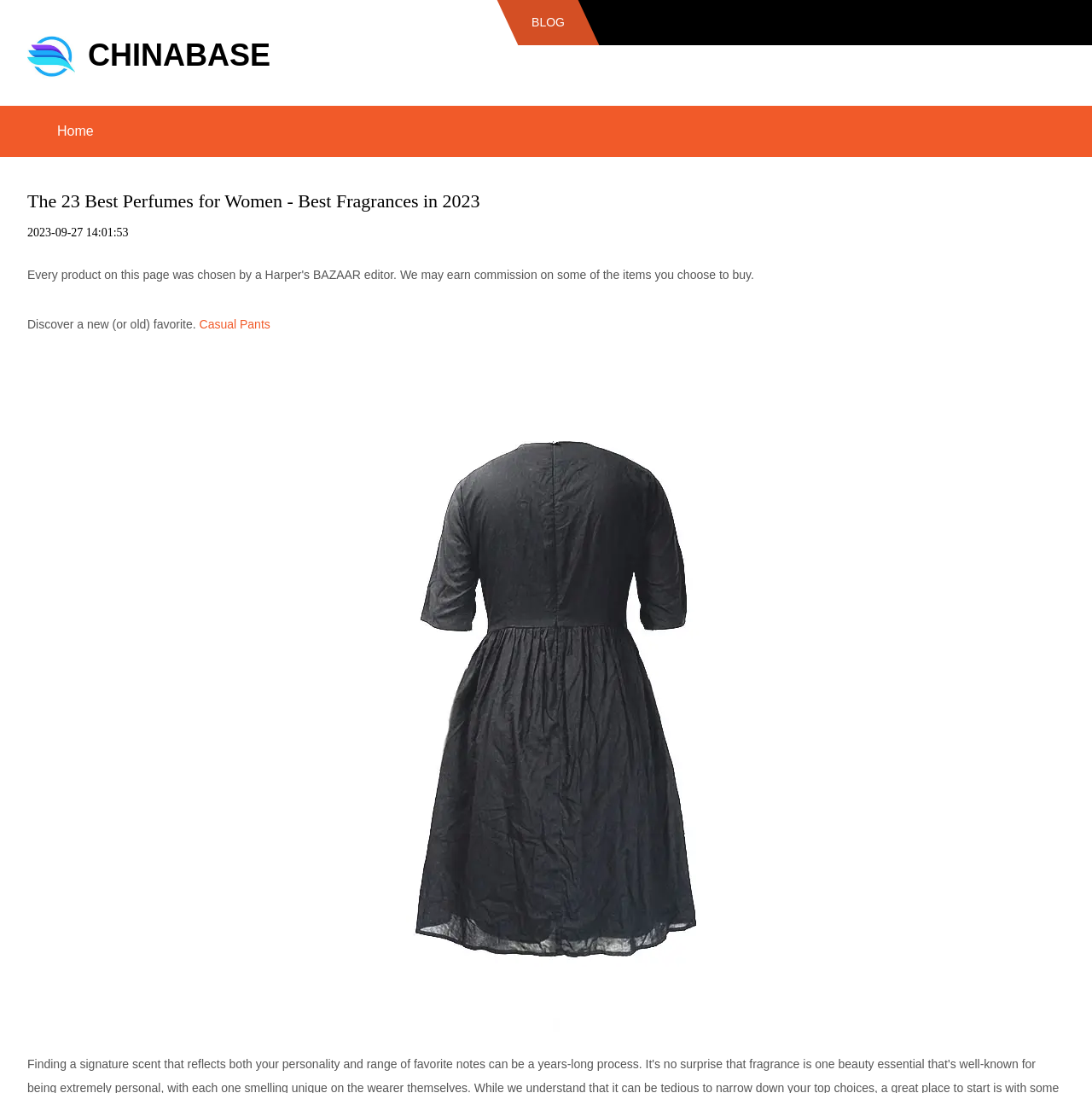Provide a short, one-word or phrase answer to the question below:
Is the webpage part of a blog?

Yes